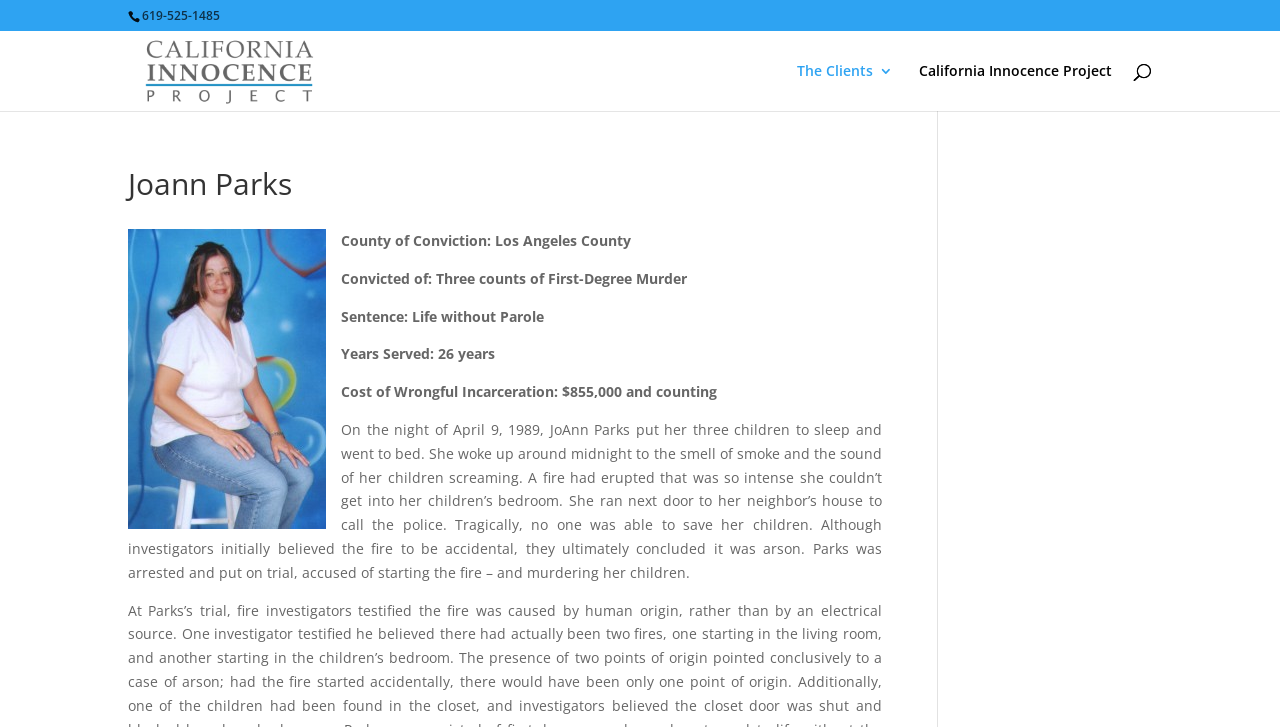Offer a meticulous description of the webpage's structure and content.

The webpage is about Joann Parks, a woman who was wrongly convicted of murdering her three children in a fire. At the top left of the page, there is a phone number, 619-525-1485, and a link to "Innocence March" with an associated image. Below this, there are three links: "The Clients 3", "California Innocence Project", and a search bar with a placeholder text "Search for:".

The main content of the page is focused on Joann Parks' story. There is a large heading with her name, accompanied by an image. Below this, there are several lines of text providing details about her case, including the county and crime she was convicted of, her sentence, and the number of years she served. Additionally, there is a statement about the cost of her wrongful incarceration.

The majority of the page is taken up by a paragraph of text that describes the events of the night of the fire, including Joann's attempts to save her children and her subsequent arrest and trial. This text is positioned below the details about her case. Overall, the page appears to be dedicated to telling Joann Parks' story and highlighting the injustice of her wrongful conviction.